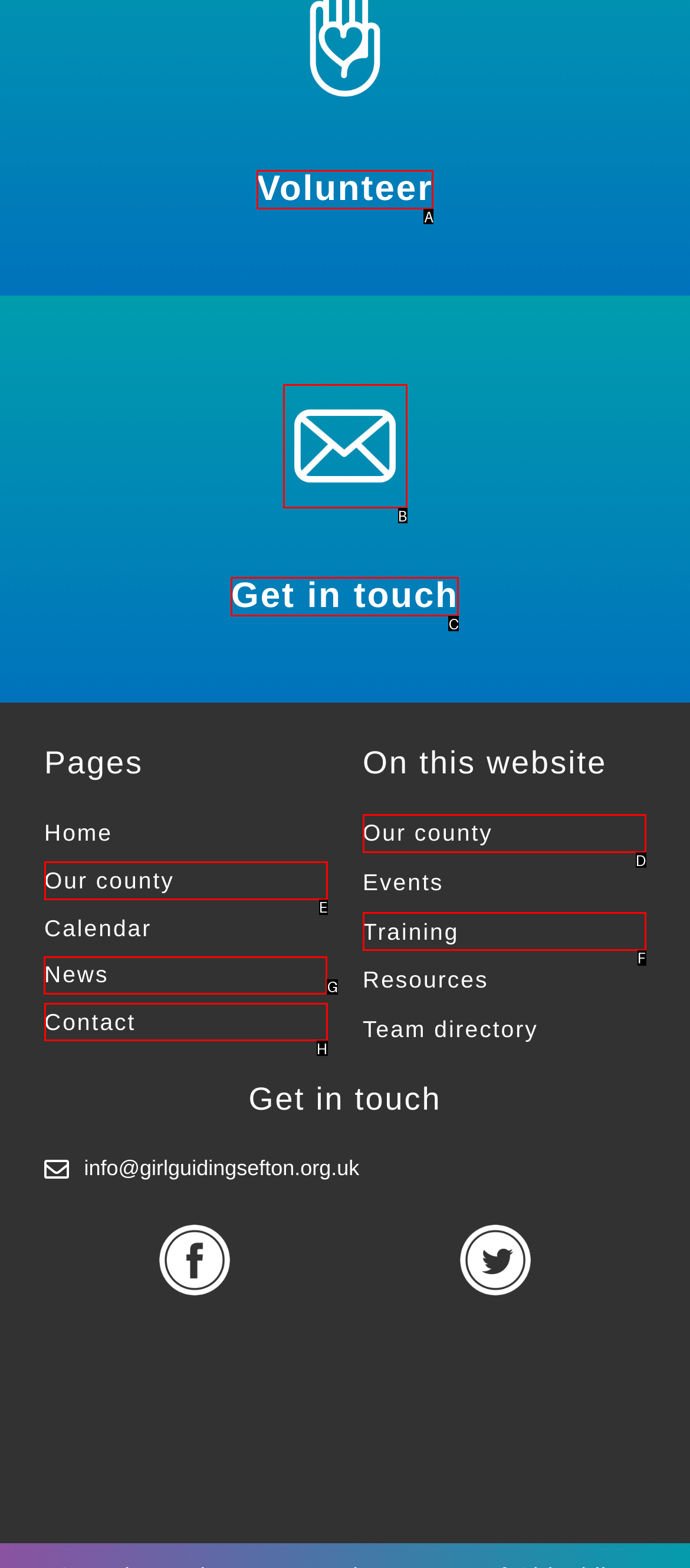Select the appropriate HTML element that needs to be clicked to finish the task: Check News
Reply with the letter of the chosen option.

G